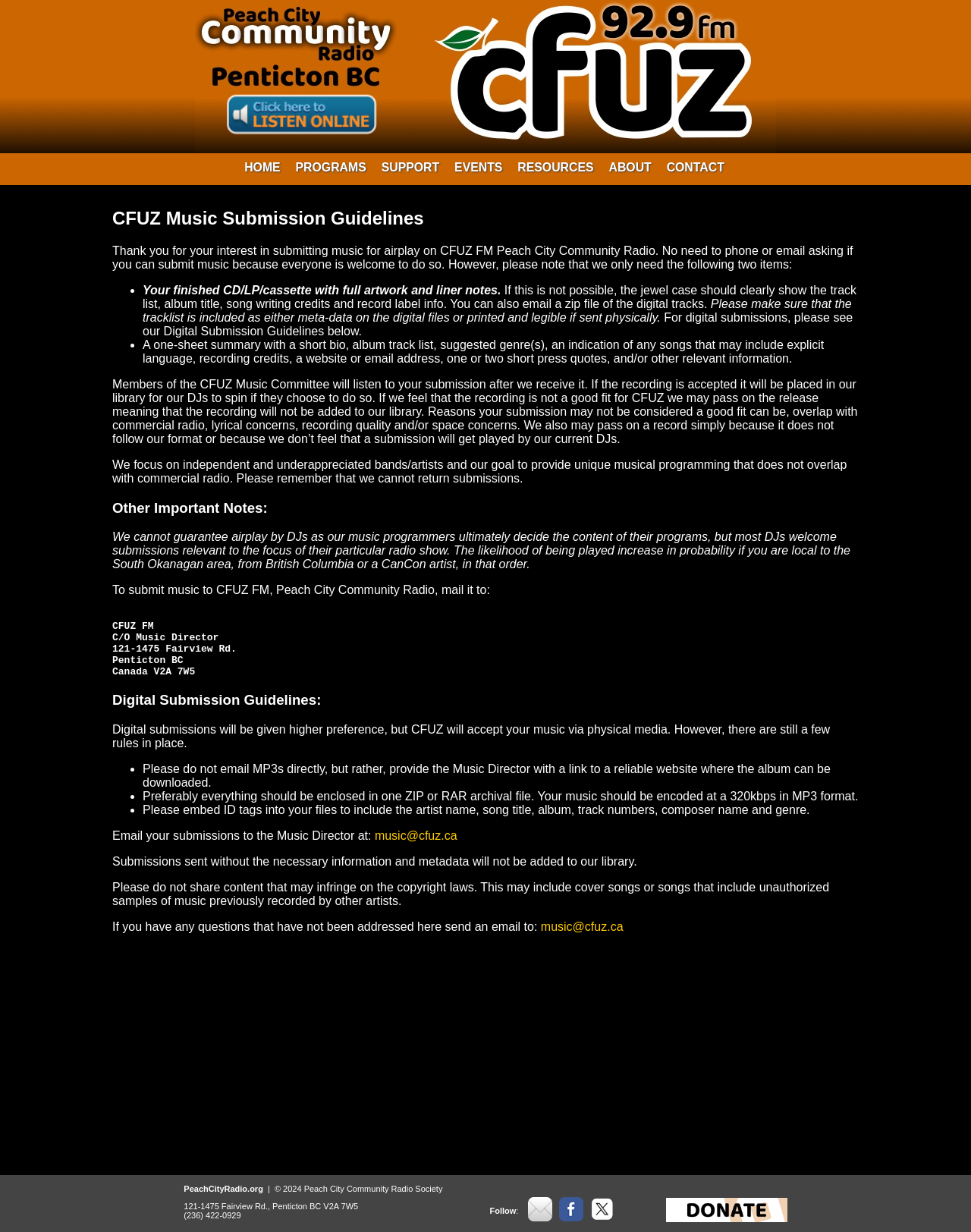Please identify the bounding box coordinates of the clickable area that will allow you to execute the instruction: "click ABOUT".

[0.619, 0.124, 0.679, 0.148]